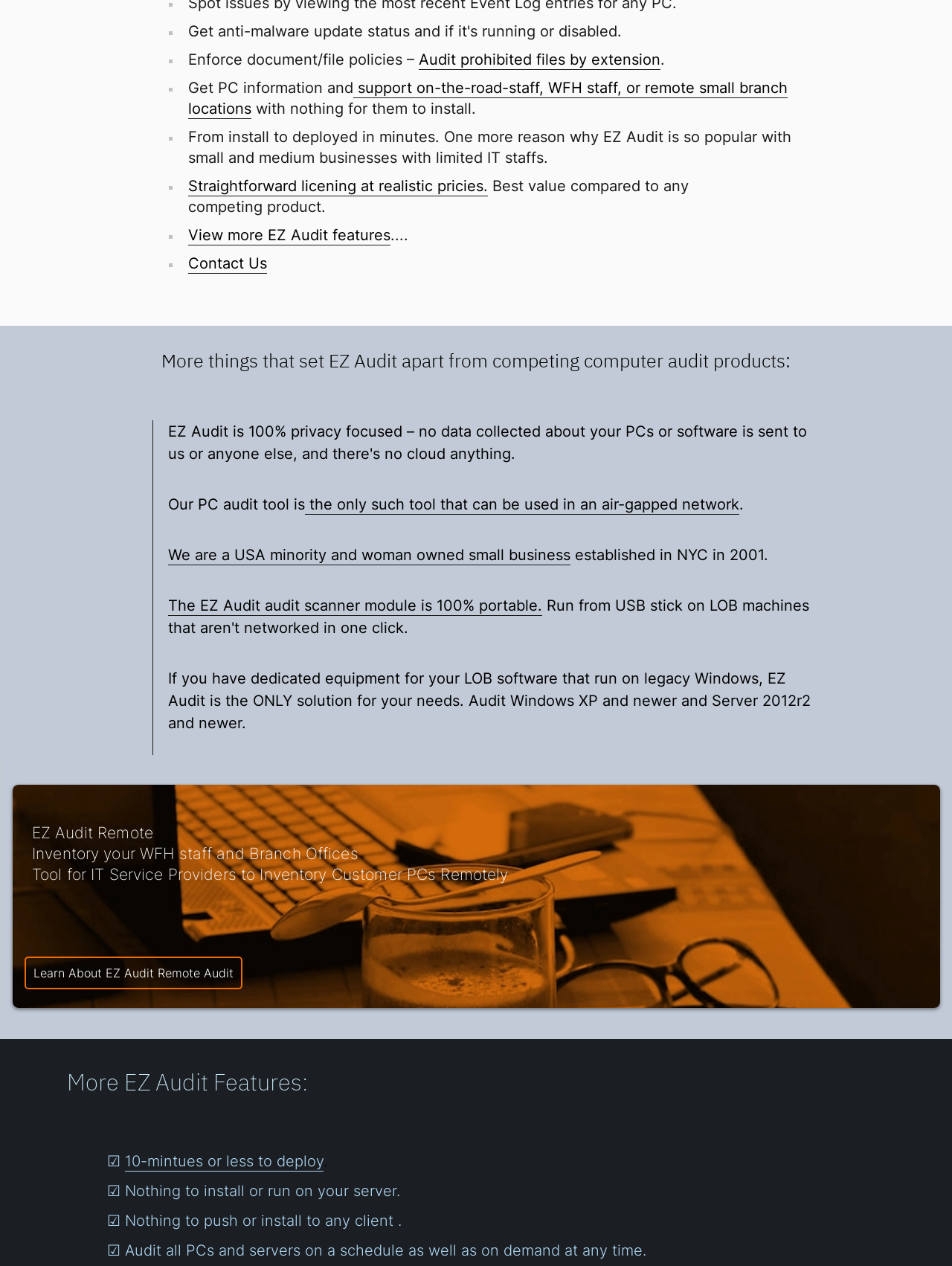Please answer the following question using a single word or phrase: What is the deployment time for EZ Audit?

10 minutes or less